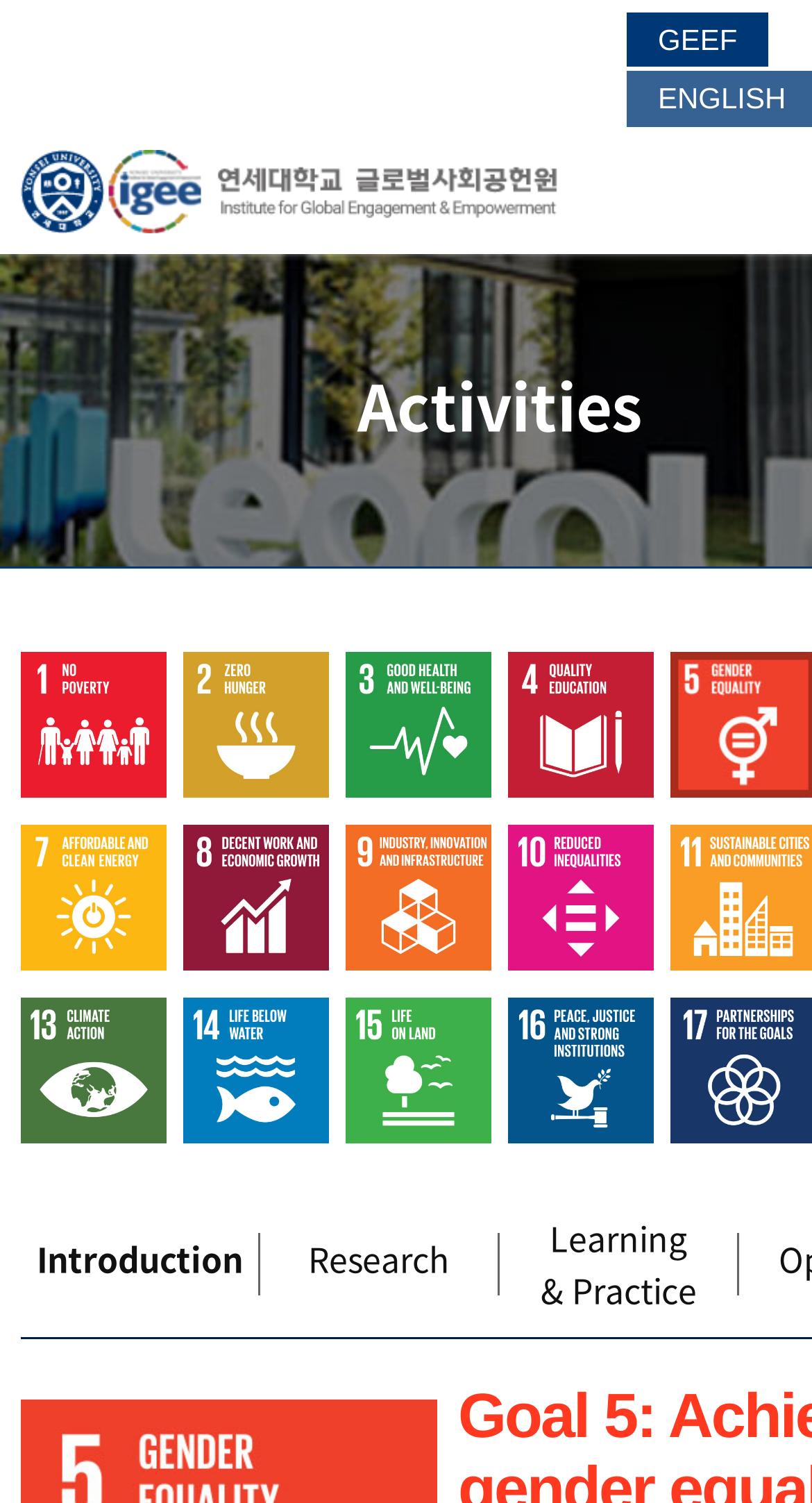Locate the UI element described by 7. Affordable and Clean Energy in the provided webpage screenshot. Return the bounding box coordinates in the format (top-left x, top-left y, bottom-right x, bottom-right y), ensuring all values are between 0 and 1.

[0.026, 0.548, 0.205, 0.645]